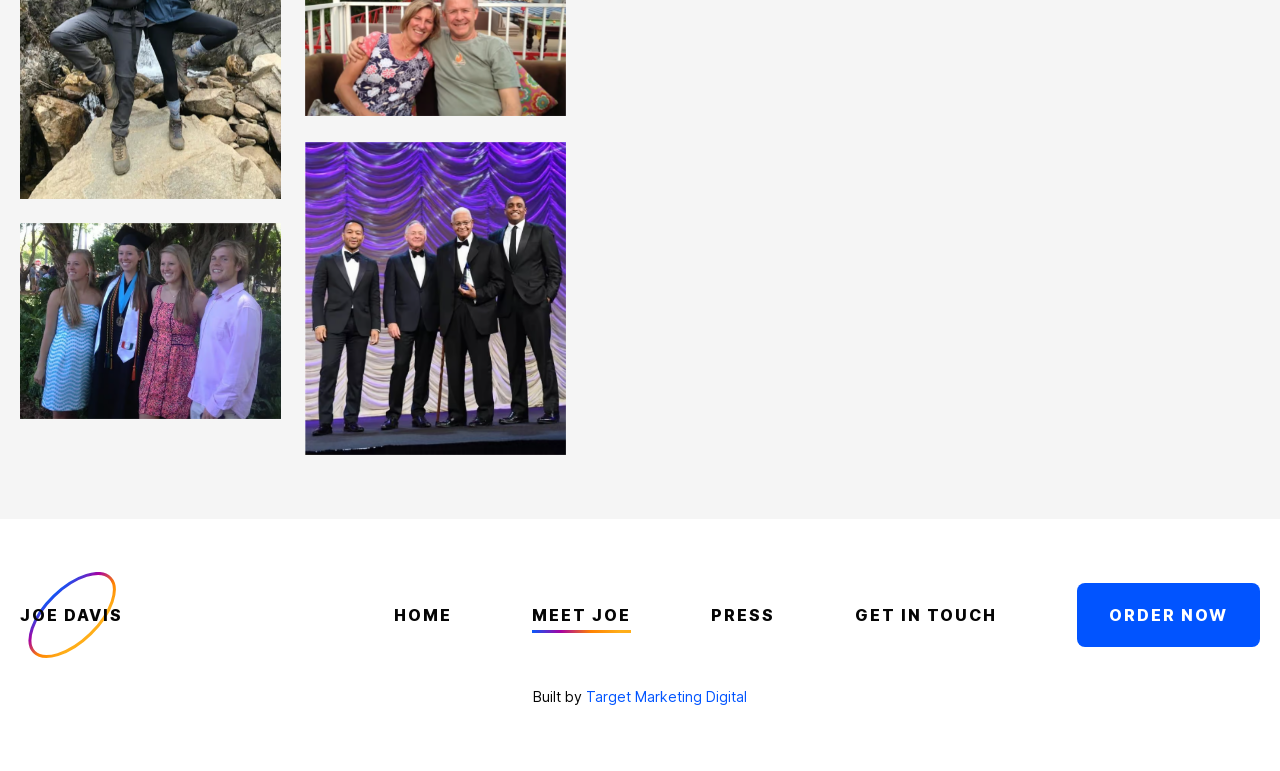How many grandchildren does Joe Davis have?
Using the image as a reference, deliver a detailed and thorough answer to the question.

The webpage states that Joe Davis has 'seven grandchildren' in the section that describes his family.